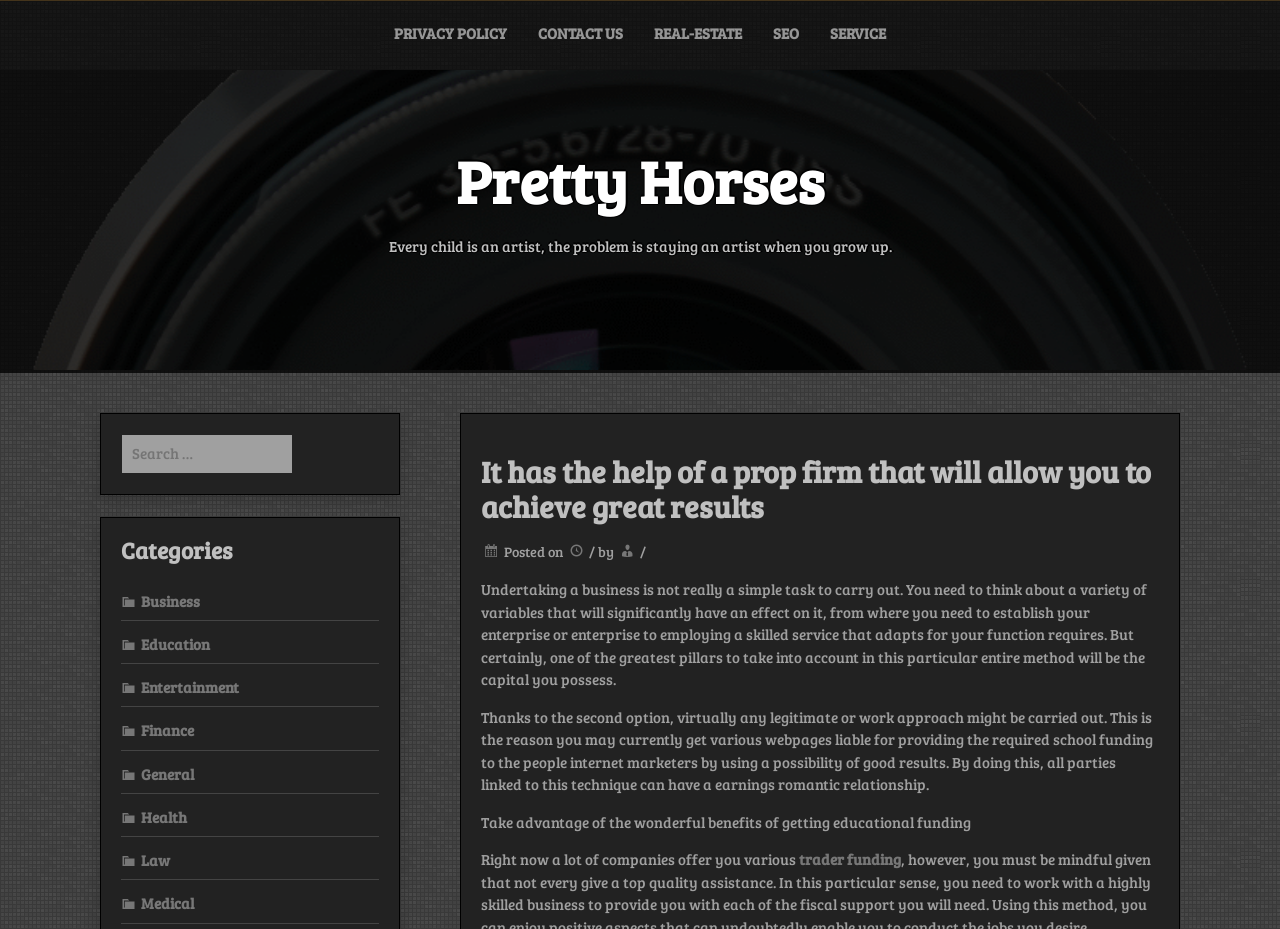What is the purpose of the prop firm?
Please provide an in-depth and detailed response to the question.

The purpose of the prop firm can be inferred from the meta description of the webpage, which states that it helps to achieve great results. This suggests that the prop firm provides some kind of support or service to help individuals or businesses achieve their goals.